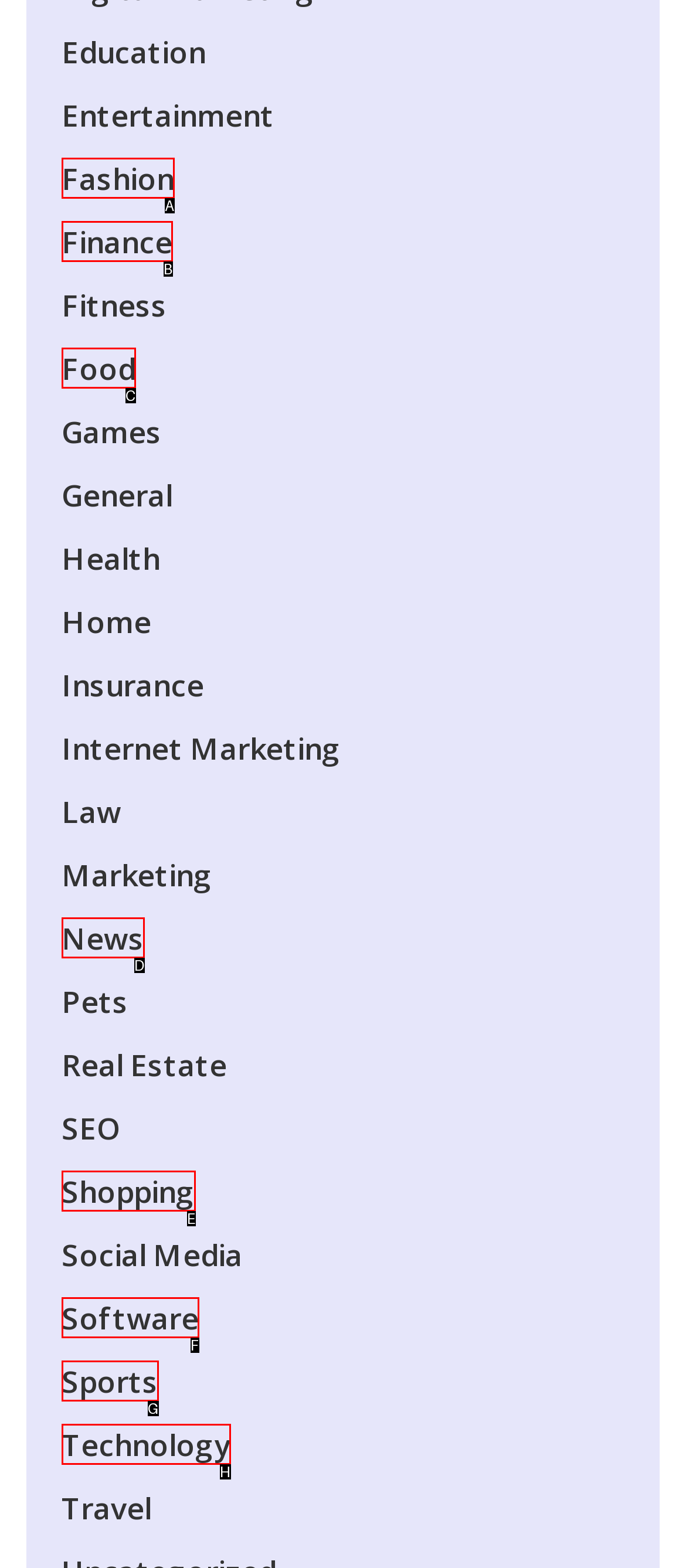From the given choices, determine which HTML element aligns with the description: Fashion Respond with the letter of the appropriate option.

A